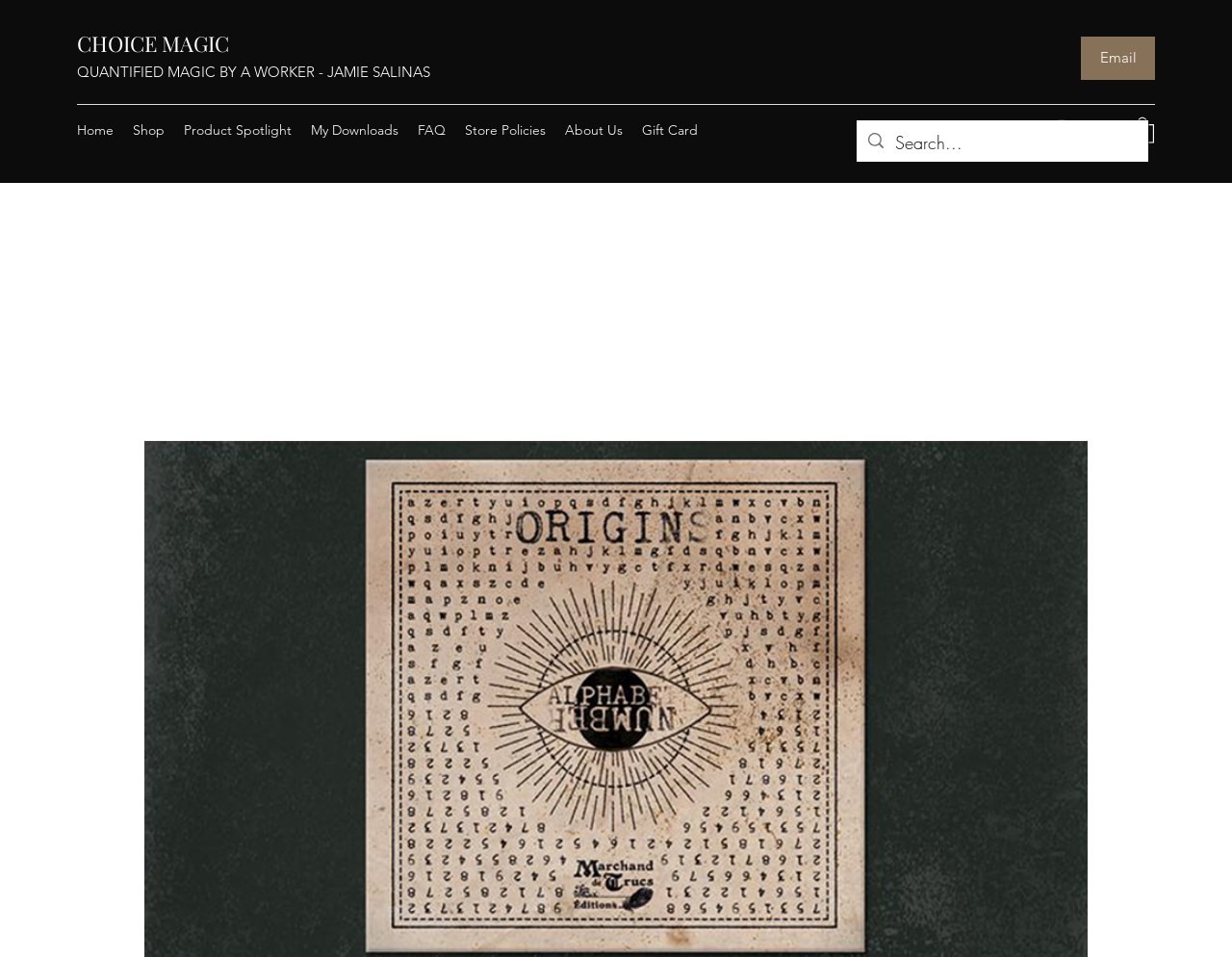Provide a one-word or one-phrase answer to the question:
What is the purpose of the search box?

To search the website